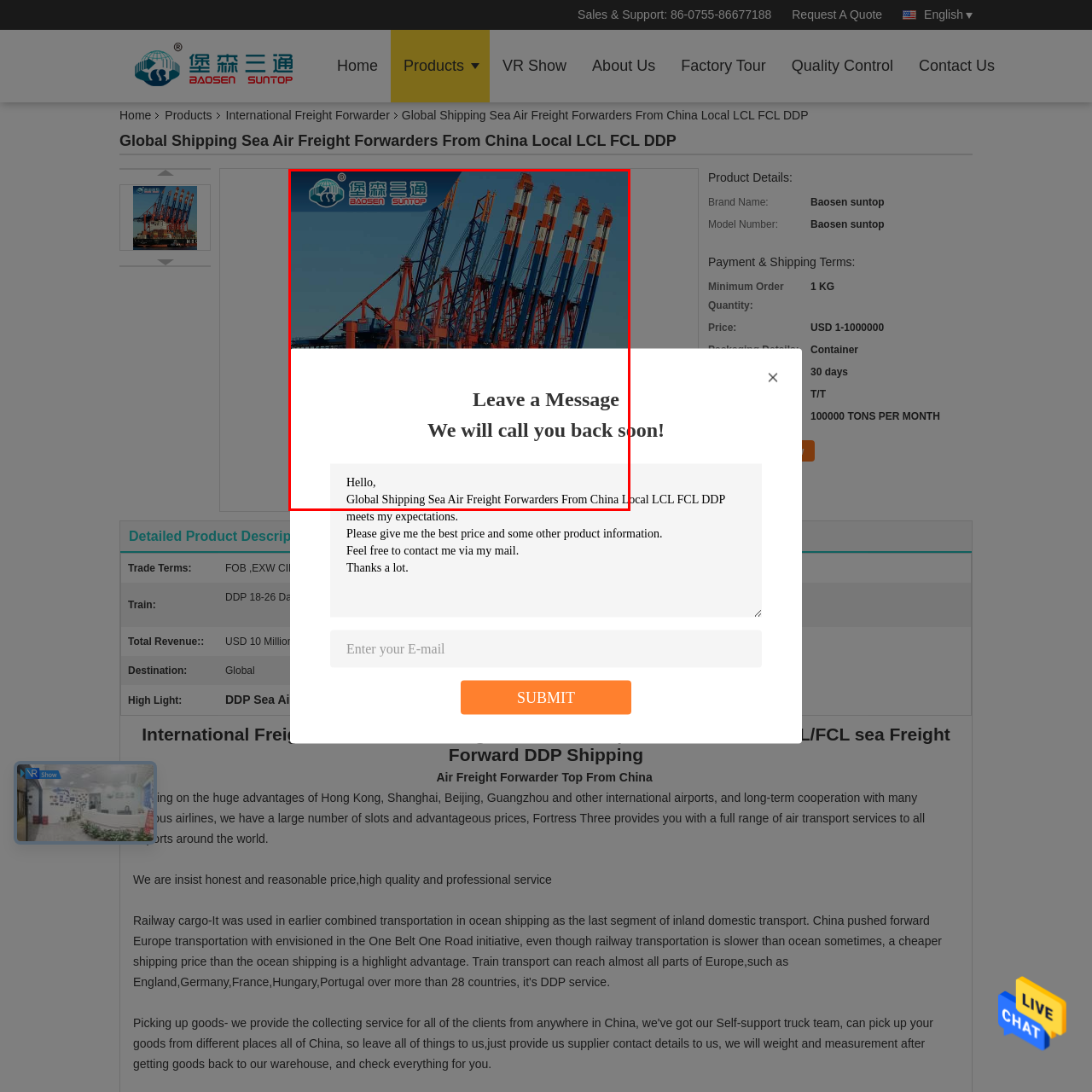What is the company's commitment to customers?
Check the image encapsulated by the red bounding box and answer the question comprehensively.

The message 'Leave a Message' indicates that the company is committed to customer service and will respond promptly to customer inquiries, ensuring a high level of customer engagement and satisfaction.